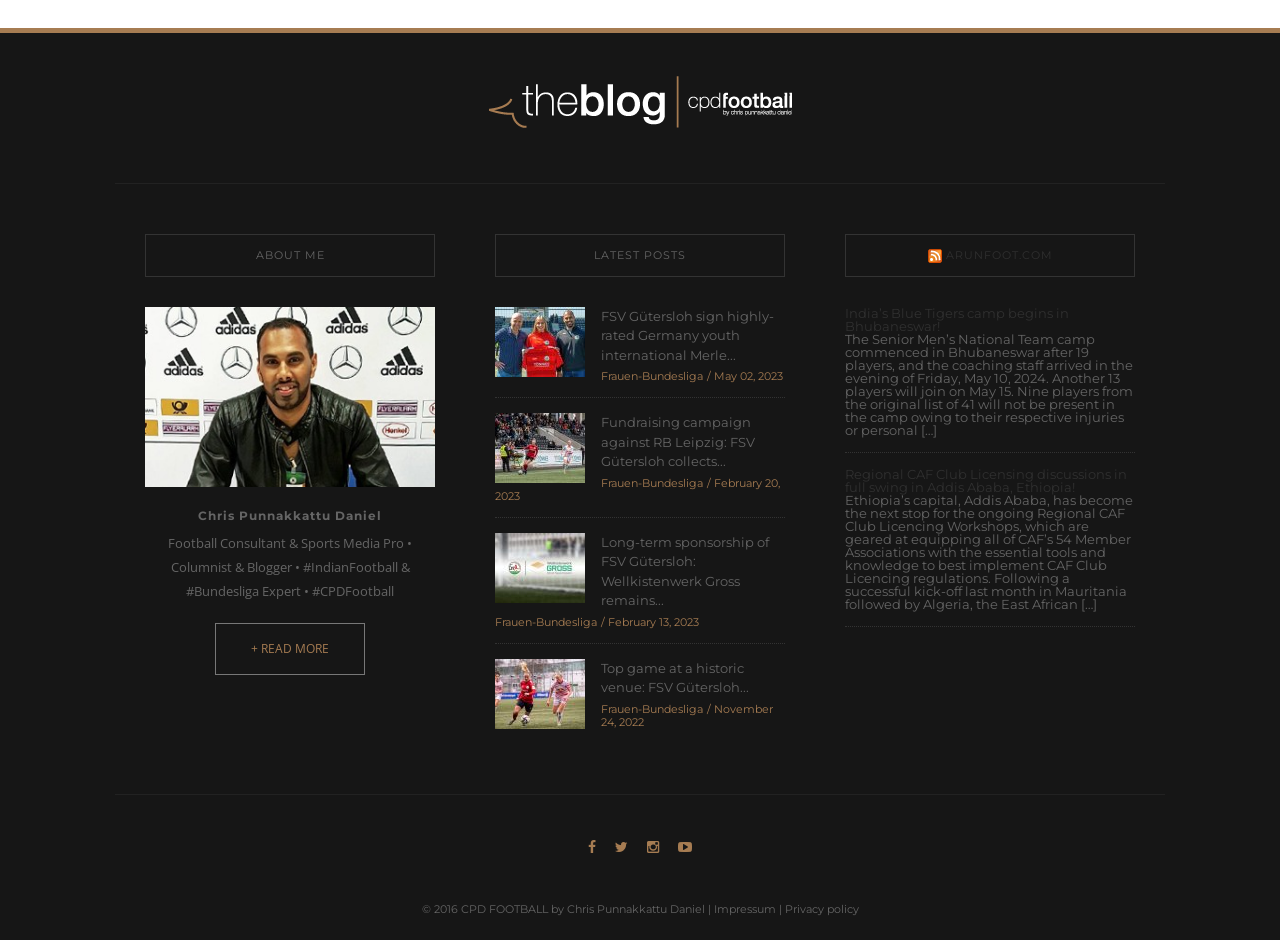Review the image closely and give a comprehensive answer to the question: What is the name of the football consultant?

The answer can be found in the heading element with the text 'Chris Punnakkattu Daniel' which is located above the 'ABOUT ME' heading.